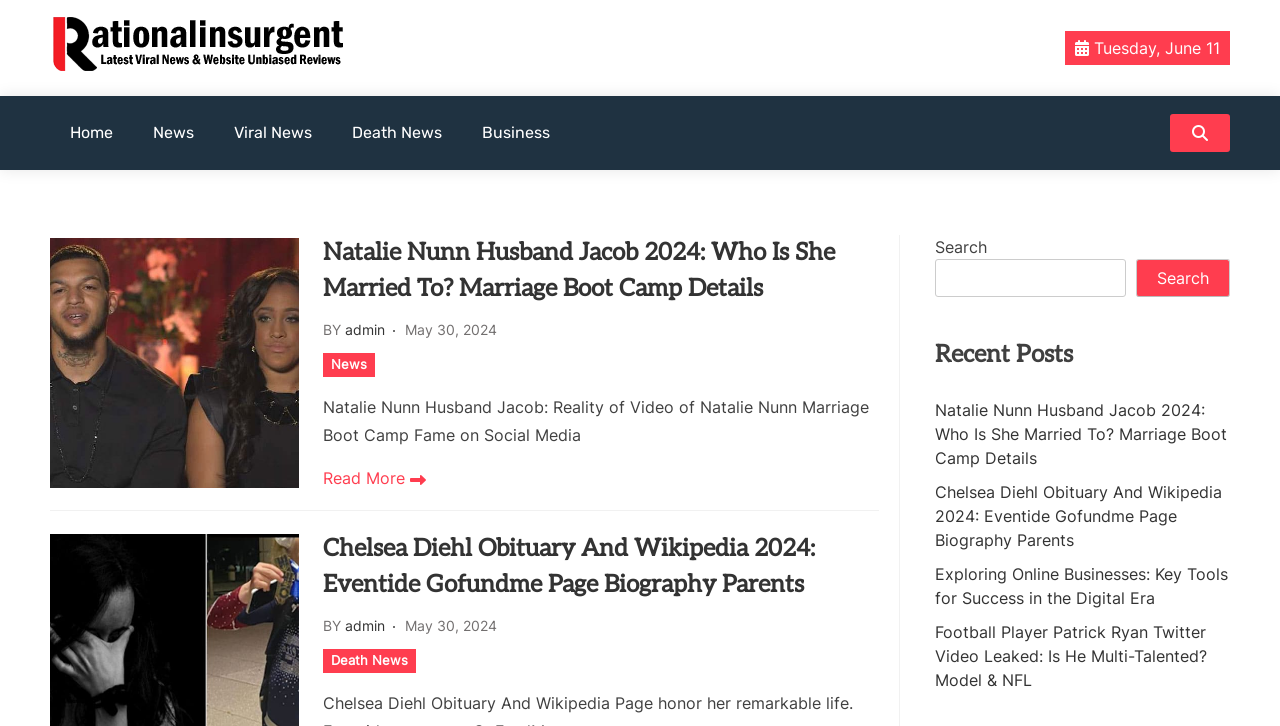Locate the bounding box coordinates of the element I should click to achieve the following instruction: "Go to the News page".

[0.104, 0.132, 0.167, 0.234]